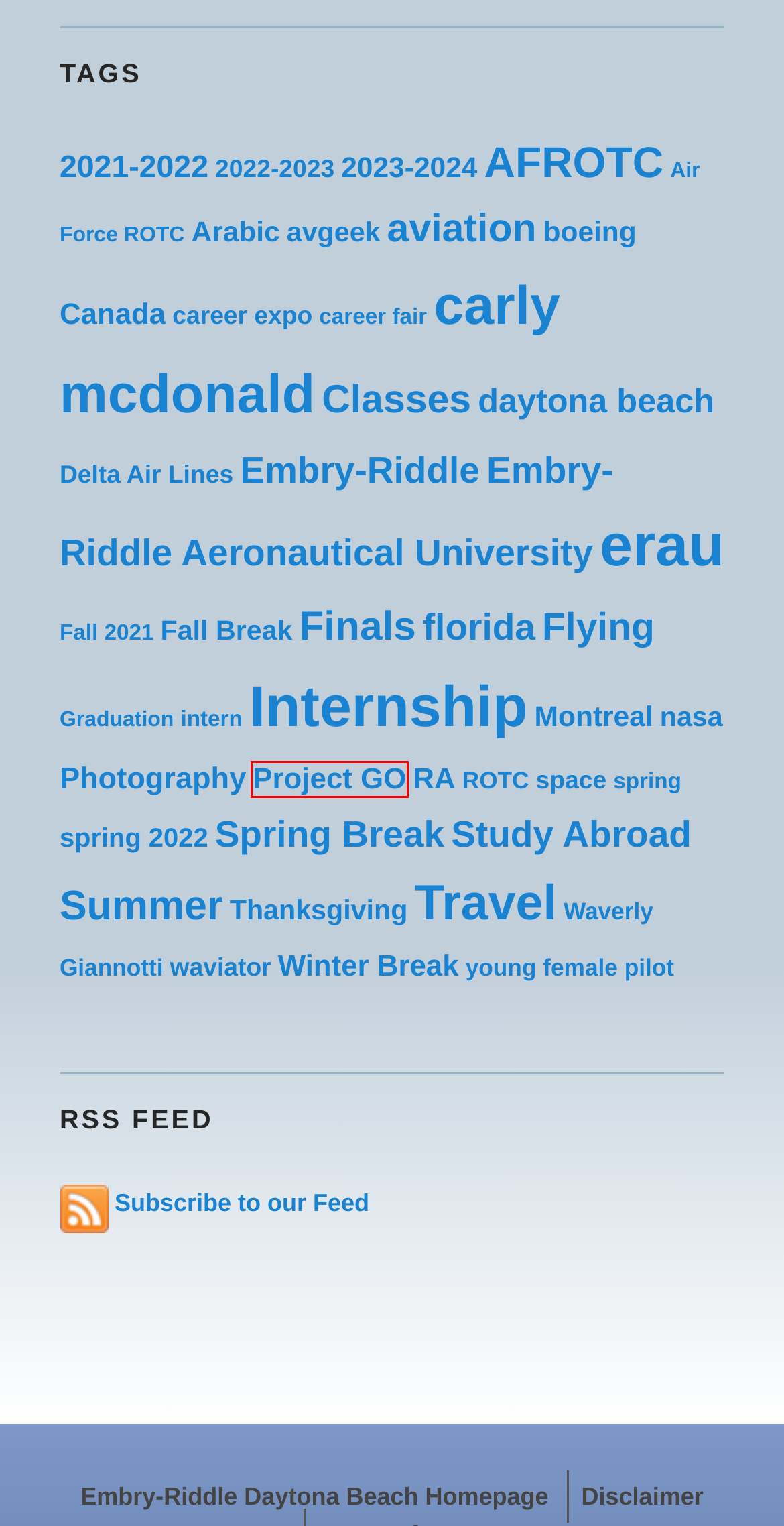You are given a screenshot of a webpage with a red bounding box around an element. Choose the most fitting webpage description for the page that appears after clicking the element within the red bounding box. Here are the candidates:
A. boeing | My Life @ Riddle
B. My Life @ Riddle
C. career expo | My Life @ Riddle
D. erau | My Life @ Riddle
E. Project GO | My Life @ Riddle
F. RA | My Life @ Riddle
G. Winter Break | My Life @ Riddle
H. Embry-Riddle Aeronautical University | My Life @ Riddle

E